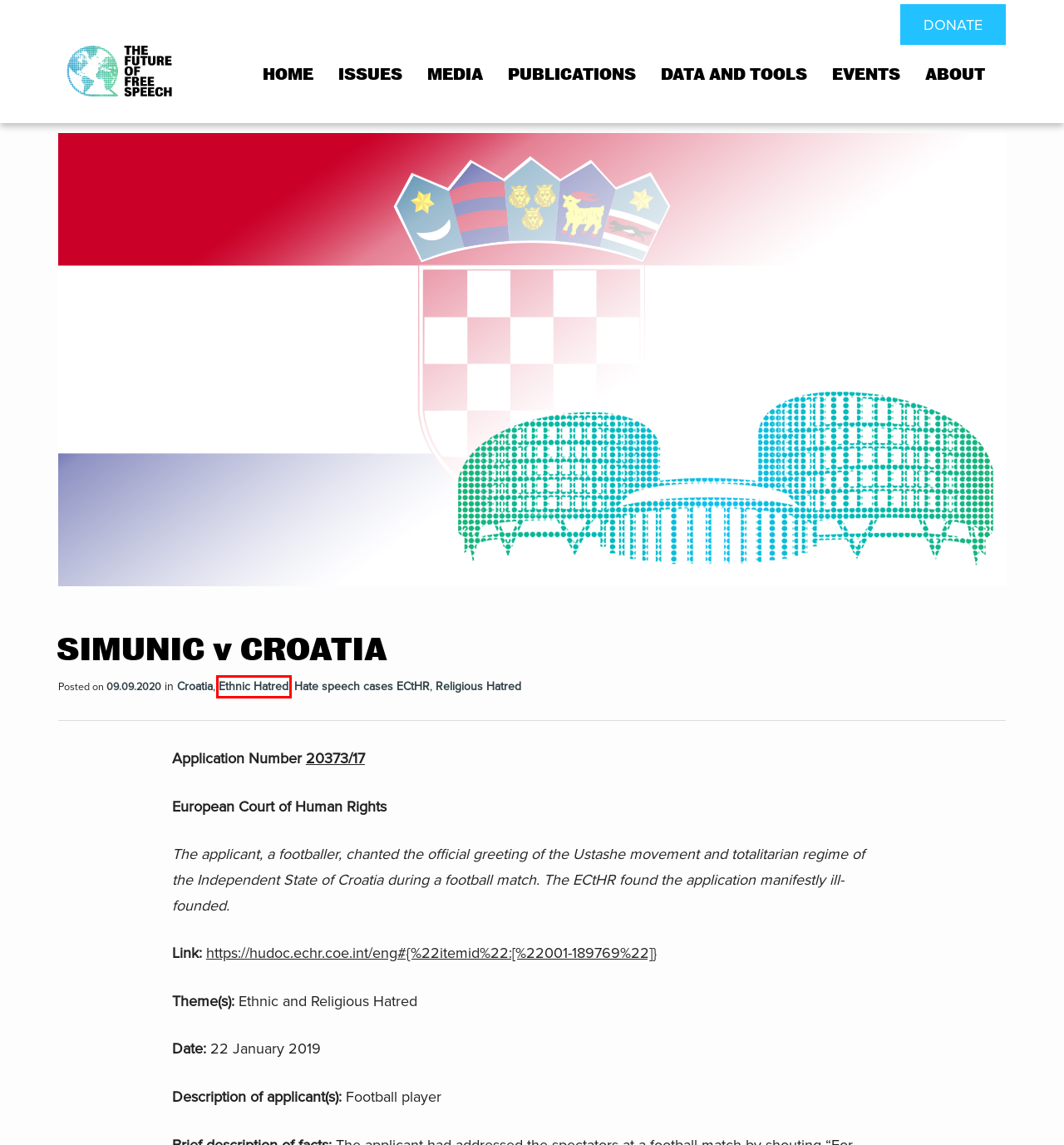You have received a screenshot of a webpage with a red bounding box indicating a UI element. Please determine the most fitting webpage description that matches the new webpage after clicking on the indicated element. The choices are:
A. The Future of Free Speech
B. Publications - The Future of Free Speech
C. Ethnic Hatred Archives - The Future of Free Speech
D. Support Our Work - The Future of Free Speech
E. Croatia Archives - The Future of Free Speech
F. OUR FOCUS - The Future of Free Speech
G. News - The Future of Free Speech
H. Events - The Future of Free Speech

C